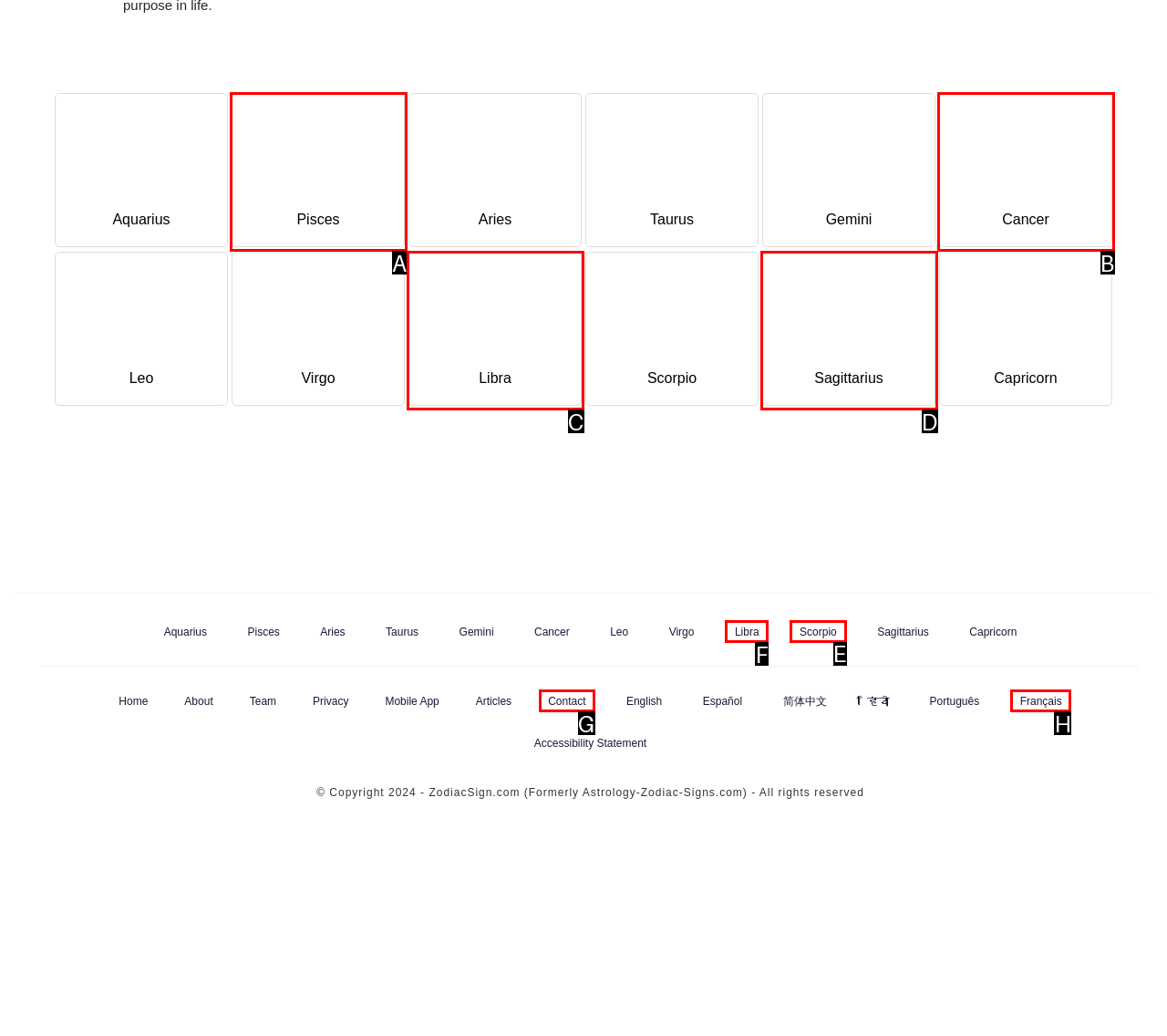Identify the letter of the UI element you should interact with to perform the task: Click on 'About Me'
Reply with the appropriate letter of the option.

None